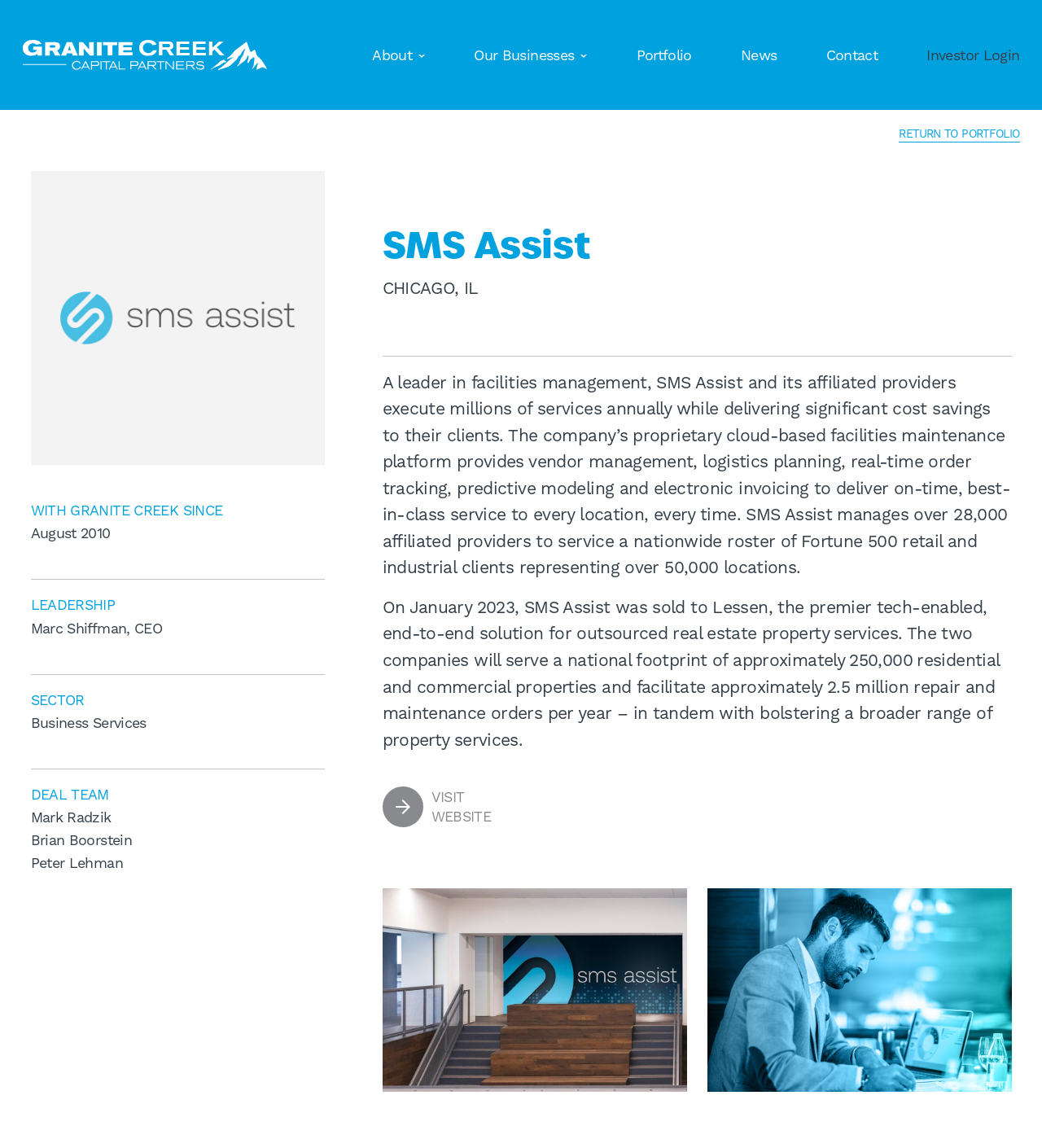Find the bounding box coordinates of the clickable area that will achieve the following instruction: "Visit the SMS Assist website".

[0.367, 0.685, 0.471, 0.721]